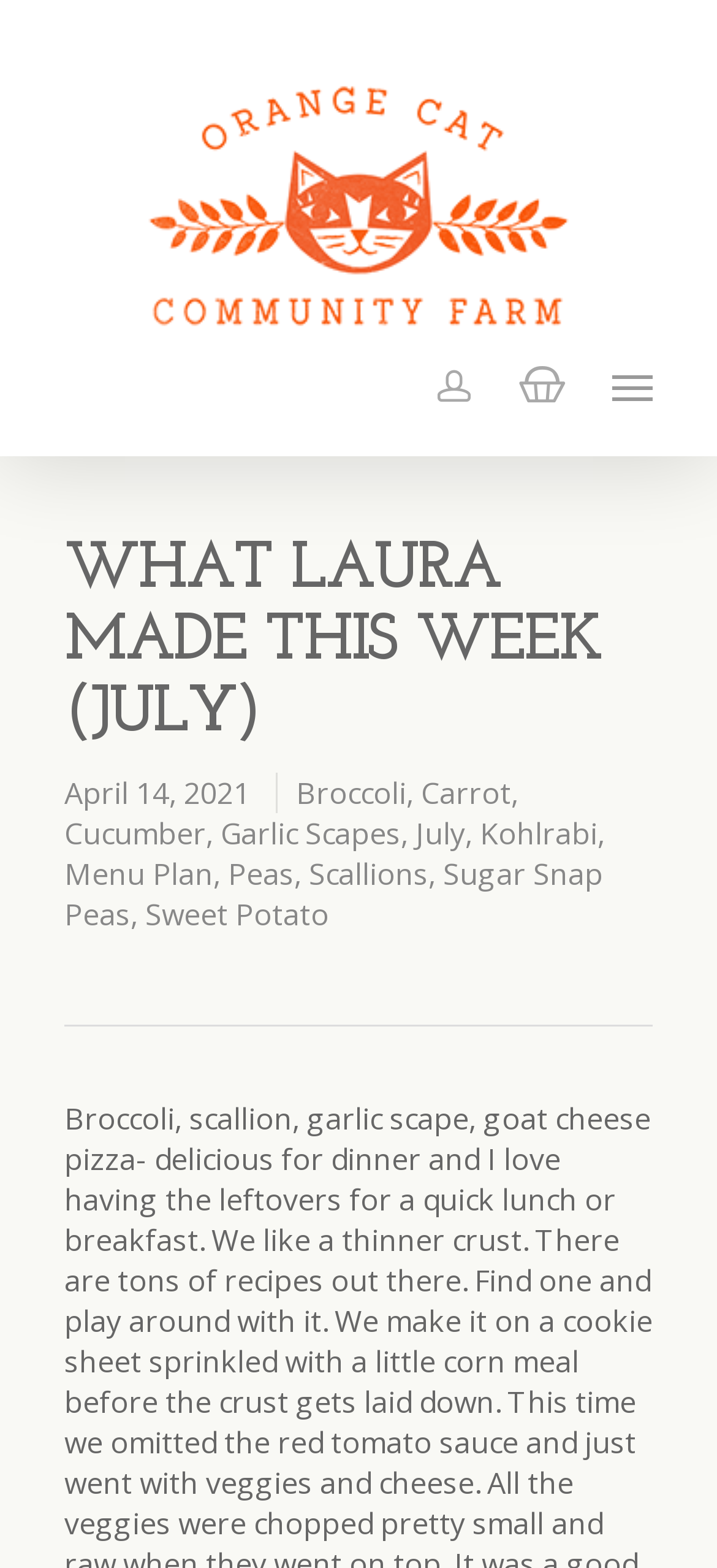Pinpoint the bounding box coordinates of the element you need to click to execute the following instruction: "Check the sweet potato page". The bounding box should be represented by four float numbers between 0 and 1, in the format [left, top, right, bottom].

[0.203, 0.57, 0.459, 0.596]